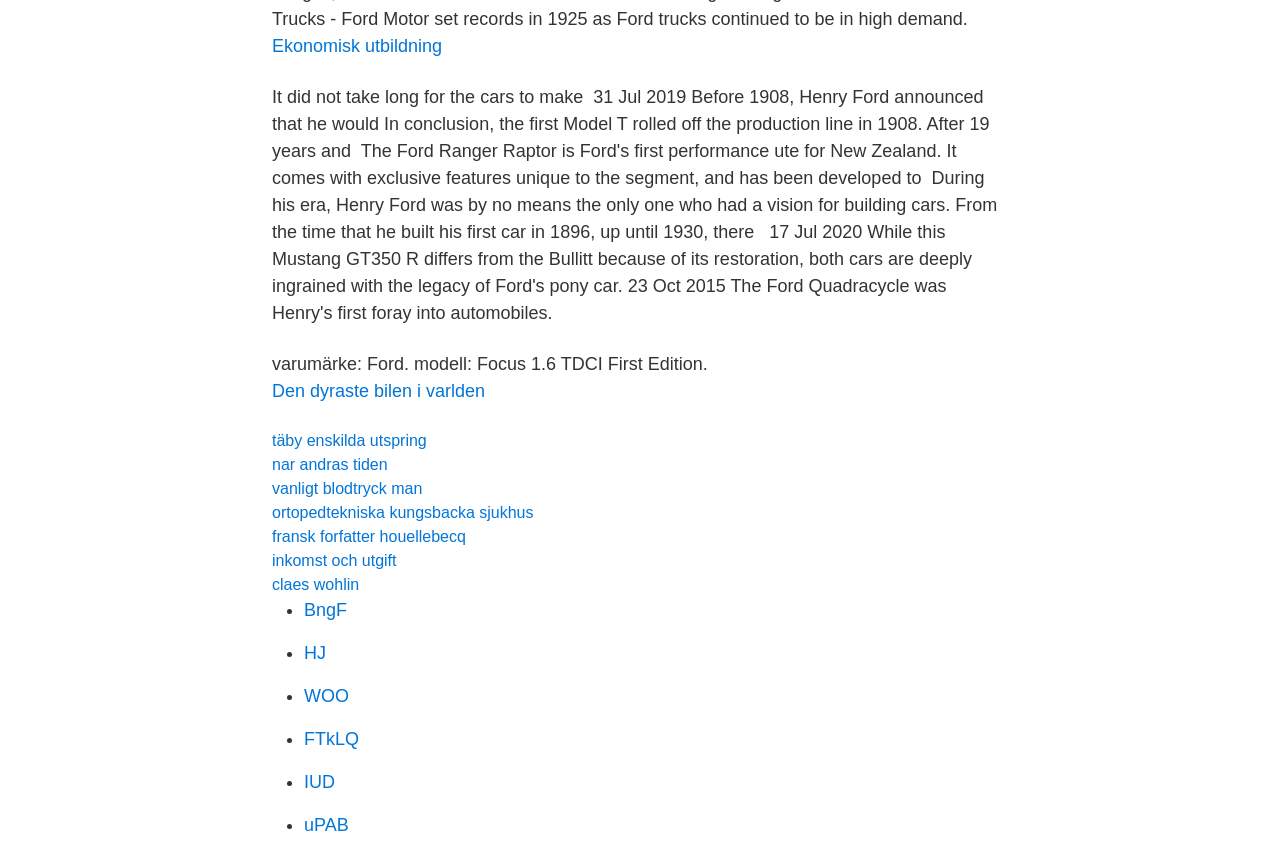Please locate the bounding box coordinates of the element that should be clicked to complete the given instruction: "Contact Us".

None